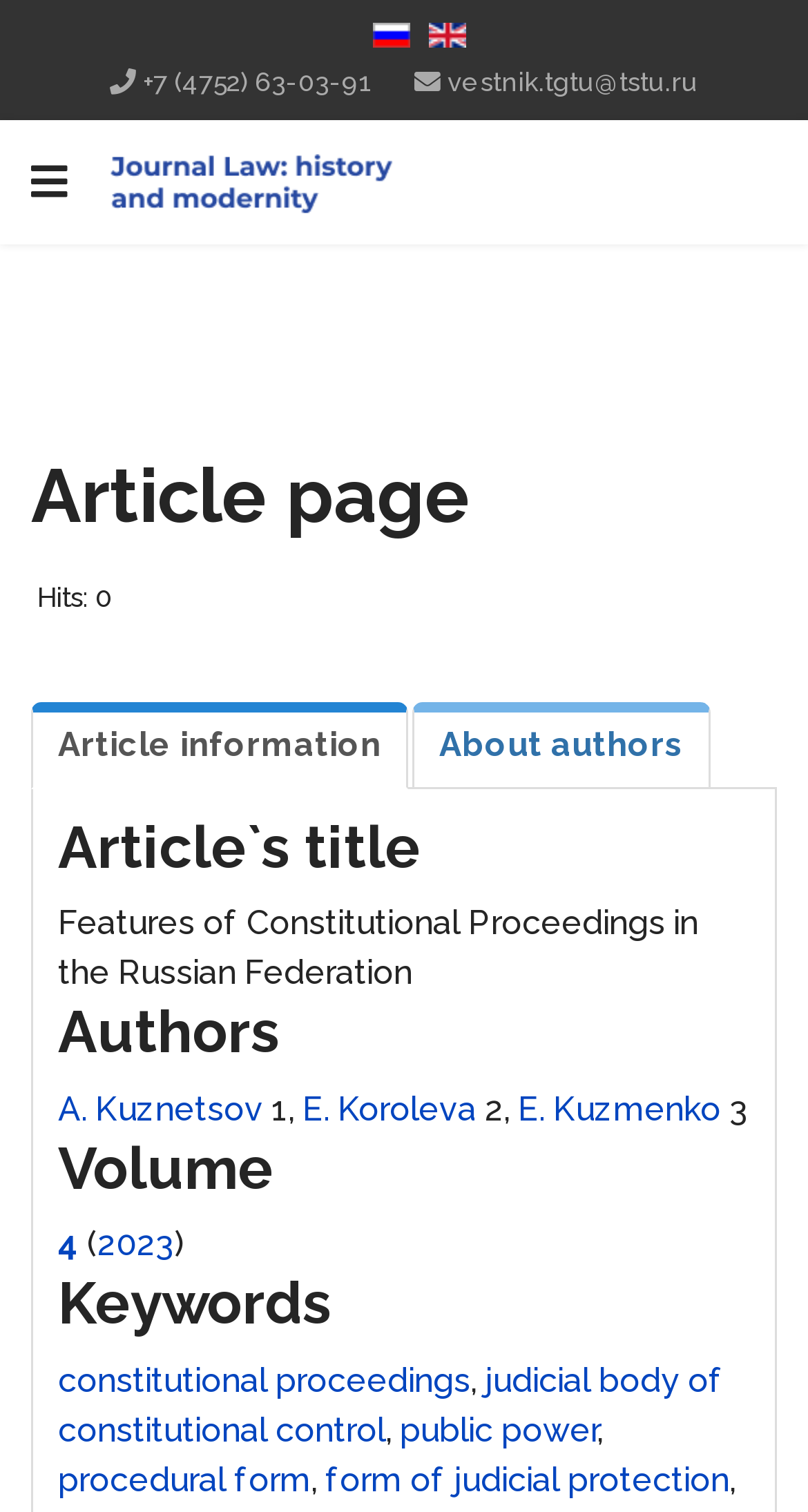Given the description 2023, predict the bounding box coordinates of the UI element. Ensure the coordinates are in the format (top-left x, top-left y, bottom-right x, bottom-right y) and all values are between 0 and 1.

[0.121, 0.81, 0.215, 0.836]